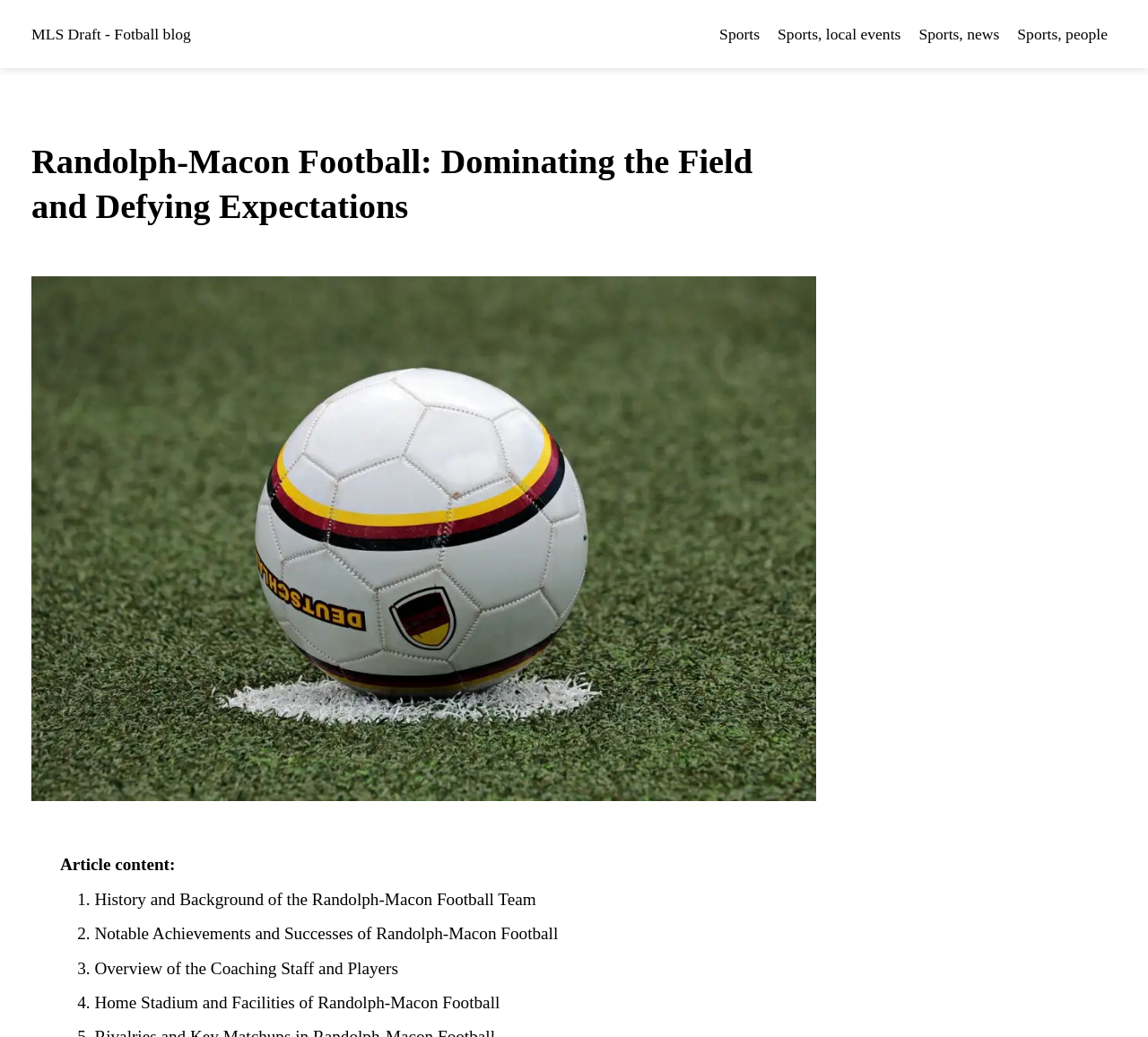How many list markers are there?
Respond with a short answer, either a single word or a phrase, based on the image.

4